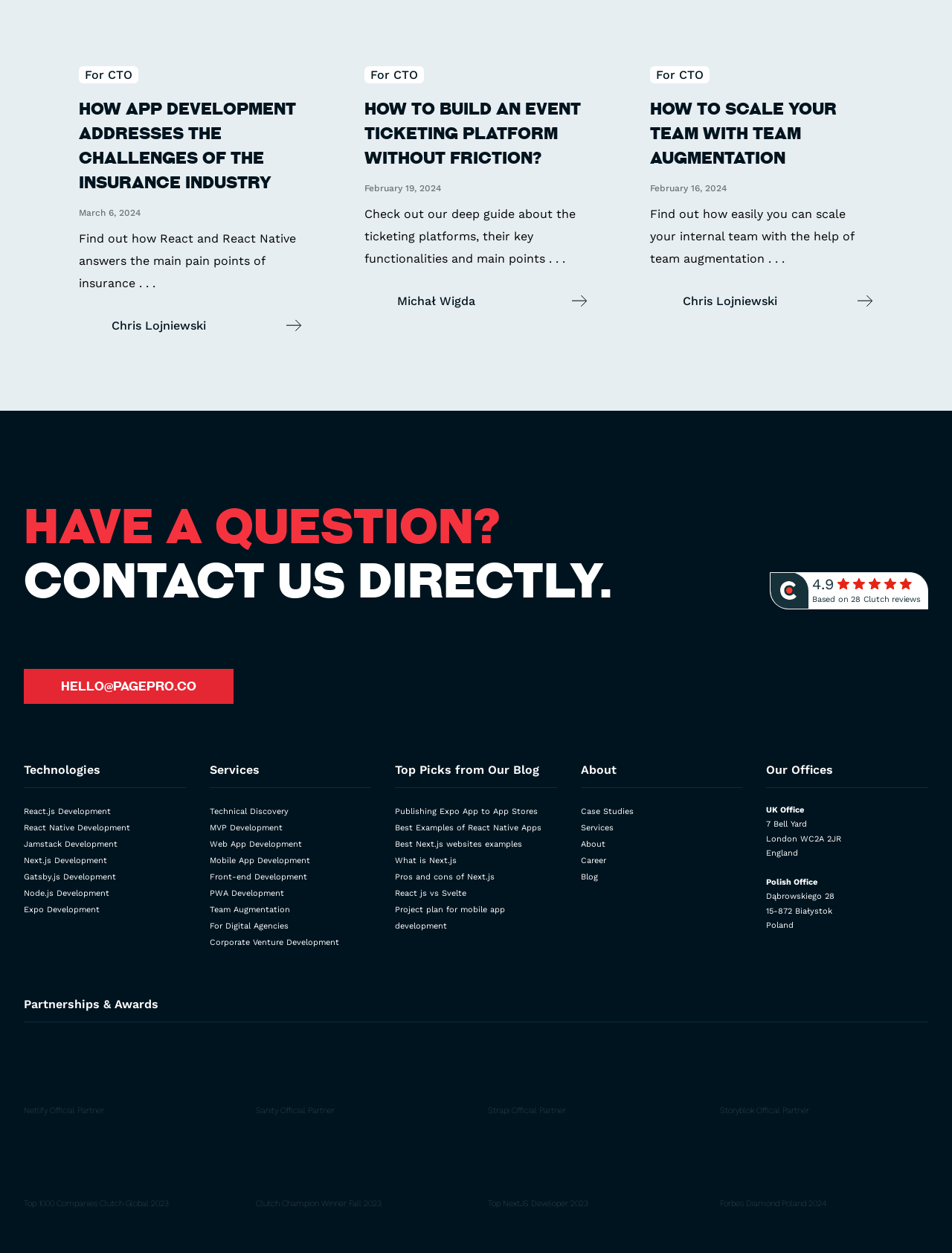Refer to the image and provide an in-depth answer to the question: 
What is the rating of Pagepro on Clutch?

I found the rating information on the page, where it says '4.9' next to 'Pagepro on Clutch'. This indicates that Pagepro has a rating of 4.9 on Clutch.